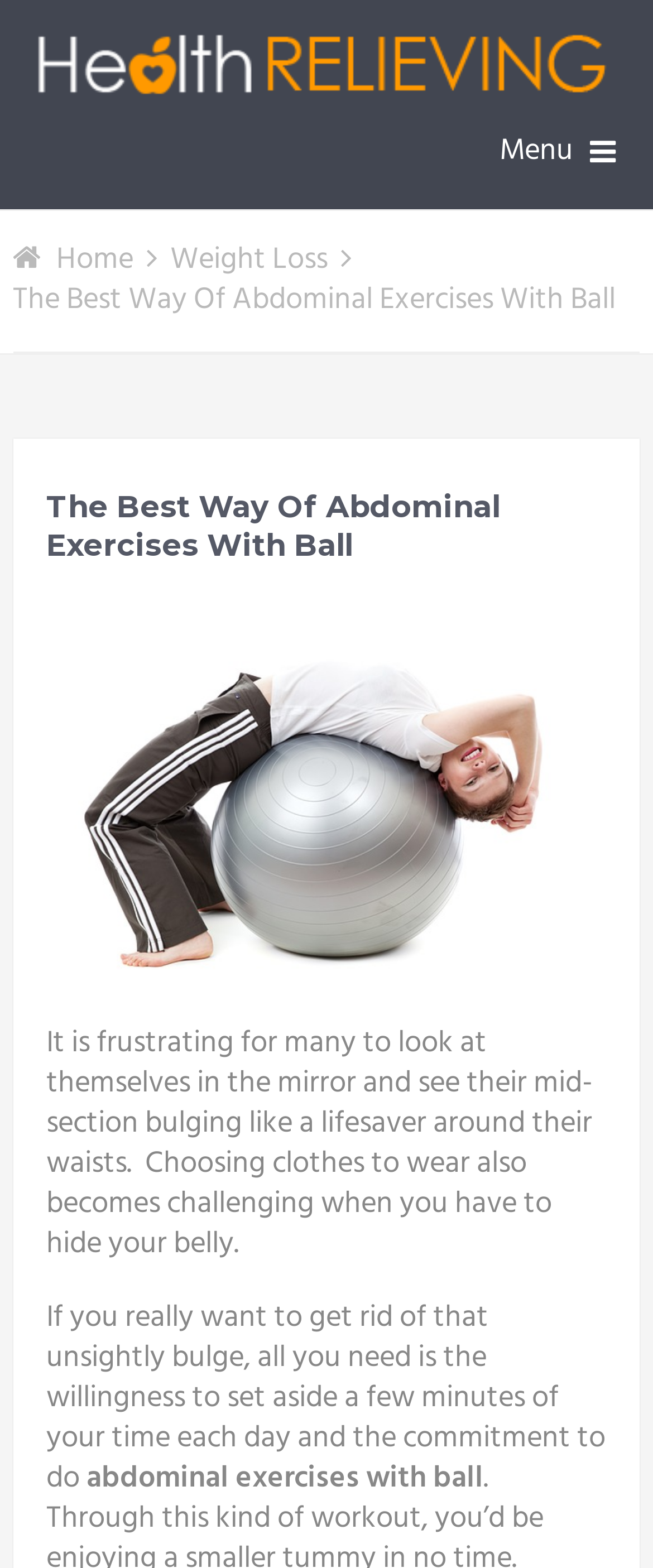Extract the bounding box coordinates of the UI element described: "Home". Provide the coordinates in the format [left, top, right, bottom] with values ranging from 0 to 1.

[0.087, 0.151, 0.205, 0.181]